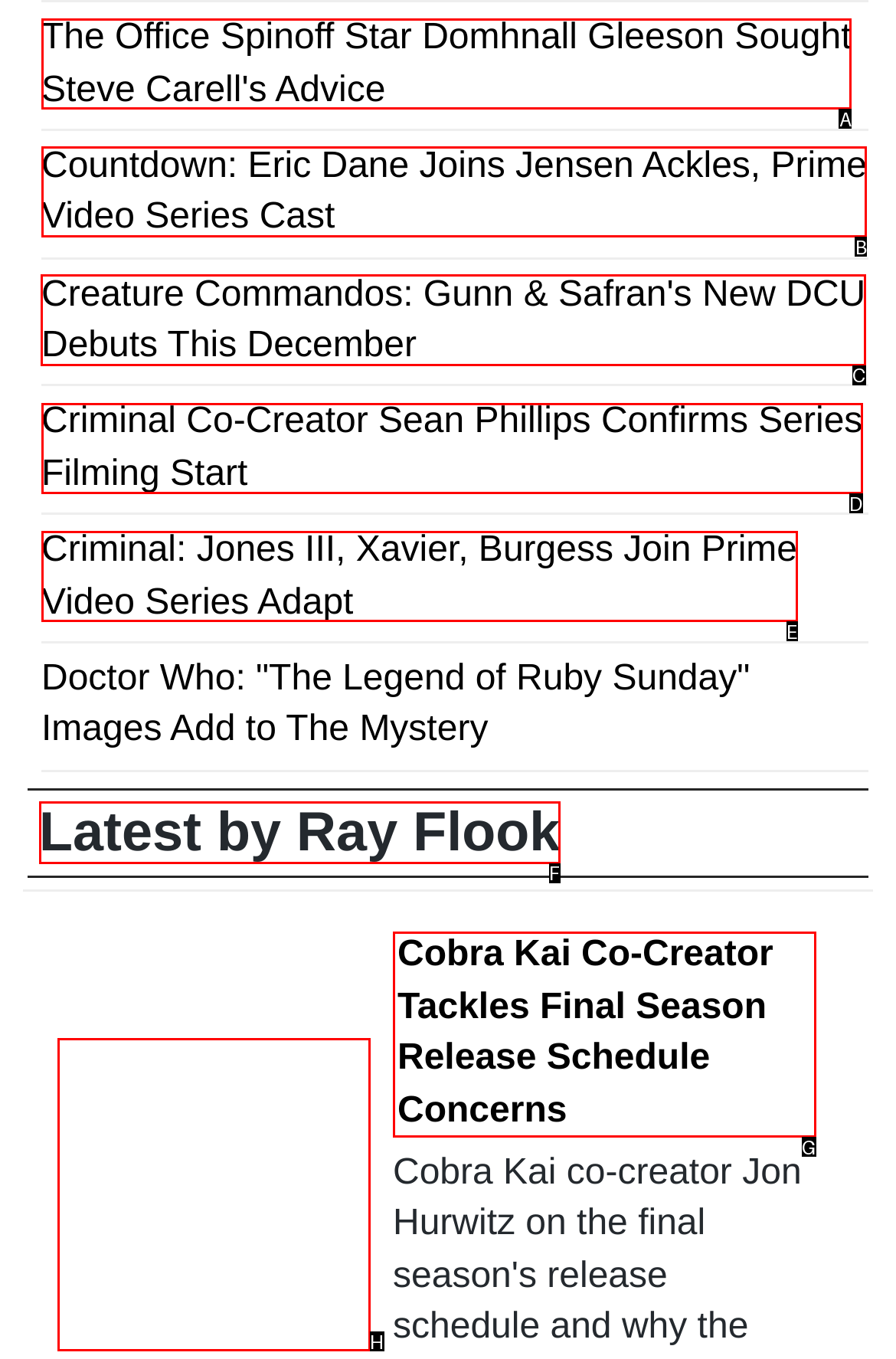Determine which HTML element should be clicked for this task: Explore the article about Creature Commandos
Provide the option's letter from the available choices.

C